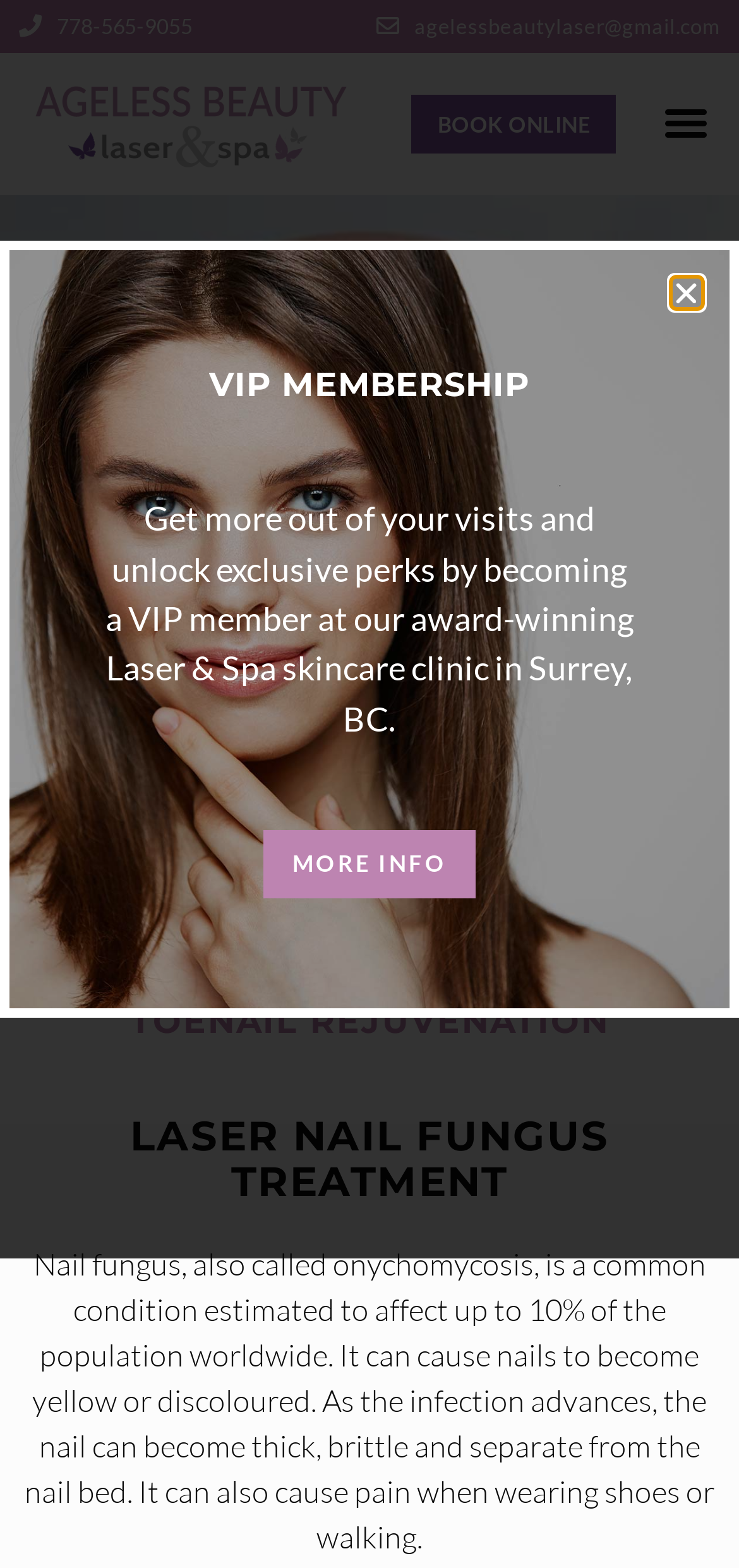What is the name of the laser and spa clinic?
Ensure your answer is thorough and detailed.

I found this information by looking at the top section of the webpage, where the clinic's name is usually displayed. The name 'Ageless Beauty Laser & Spa' is prominently displayed, suggesting that it is the name of the clinic.